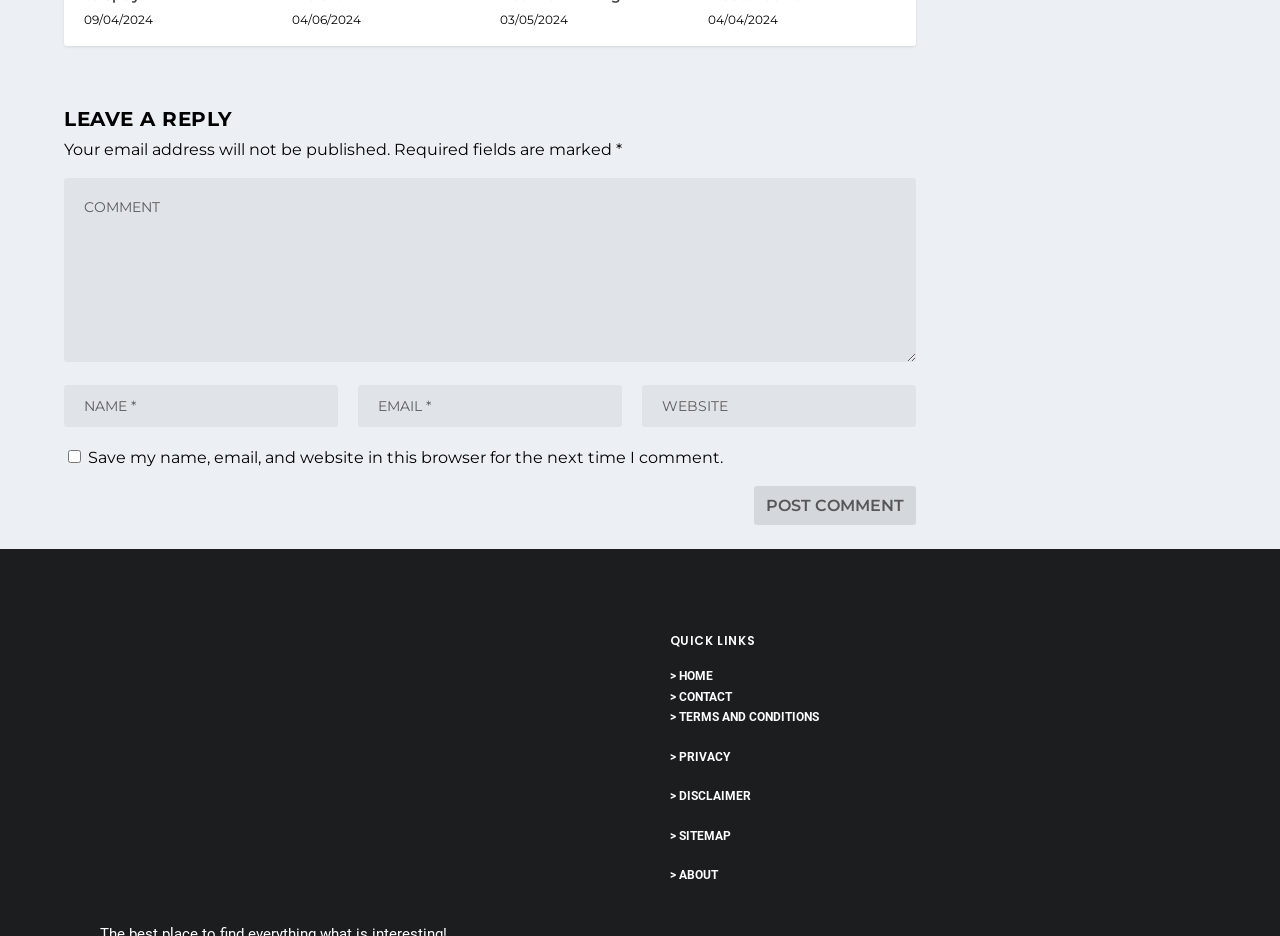What is the button below the textboxes for?
Answer the question with a single word or phrase derived from the image.

To post a comment